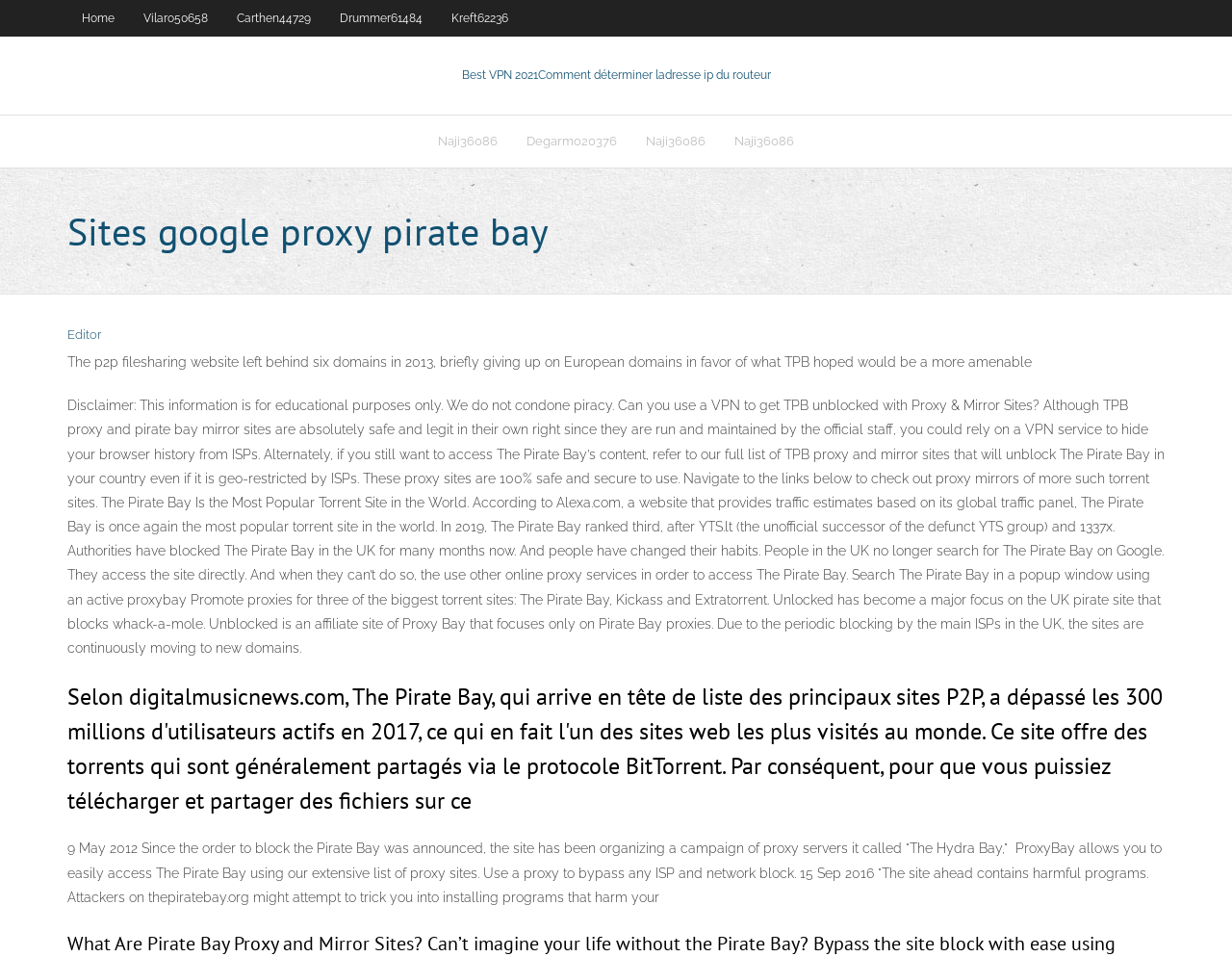Can you give a comprehensive explanation to the question given the content of the image?
What is the estimated number of active users of The Pirate Bay in 2017?

According to the text on the webpage, 'Selon digitalmusicnews.com, The Pirate Bay, qui arrive en tête de liste des principaux sites P2P, a dépassé les 300 millions d'utilisateurs actifs en 2017, ce qui en fait l'un des sites web les plus visités au monde.' This indicates that The Pirate Bay had over 300 million active users in 2017.